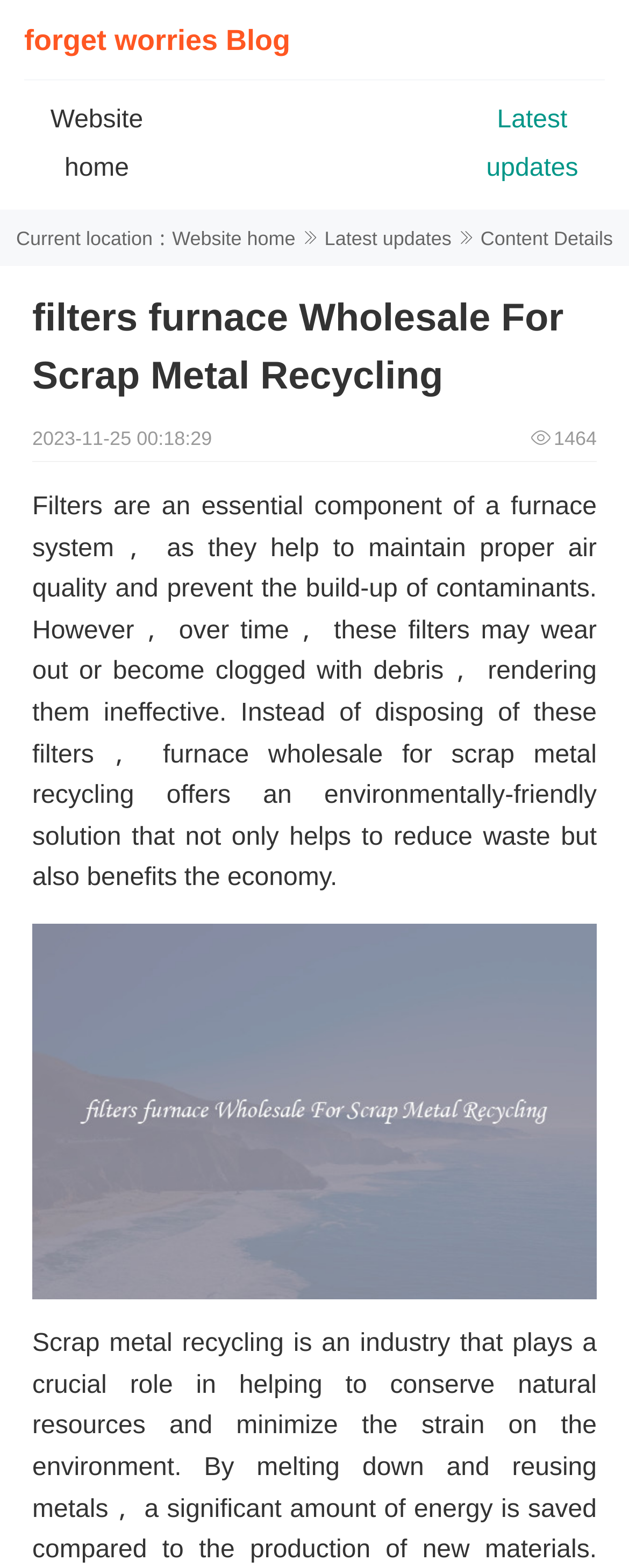Describe every aspect of the webpage comprehensively.

The webpage is about filters furnace wholesale for scrap metal recycling. At the top left, there is a link to "forget worries Blog" and a link to "Website home" next to it. On the right side of the top section, there is a link to "Latest updates". 

Below the top section, there is a horizontal navigation bar with three links: "Website home" on the left, "Latest updates" in the middle, and "Content Details" on the right. 

Under the navigation bar, there is a heading that reads "filters furnace Wholesale For Scrap Metal Recycling". Below the heading, there is a publication date "2023-11-25 00:18:29" on the left and a number "1464" on the right. 

The main content of the webpage is a paragraph of text that explains the importance of filters in a furnace system and how they can be recycled instead of being disposed of. This text is accompanied by an image related to filters furnace wholesale for scrap metal recycling, which is placed below the text.